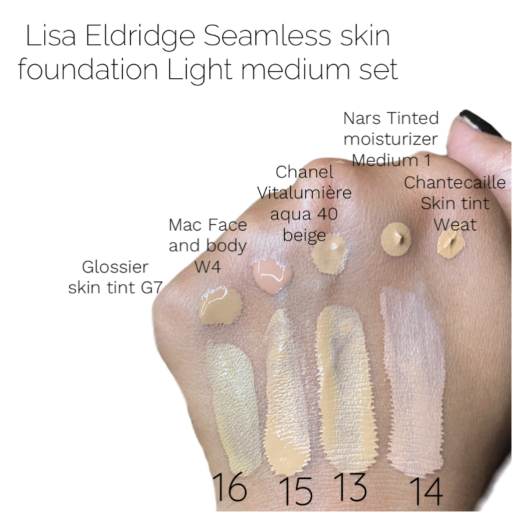How many foundation swatches are shown?
Answer the question with a single word or phrase, referring to the image.

5